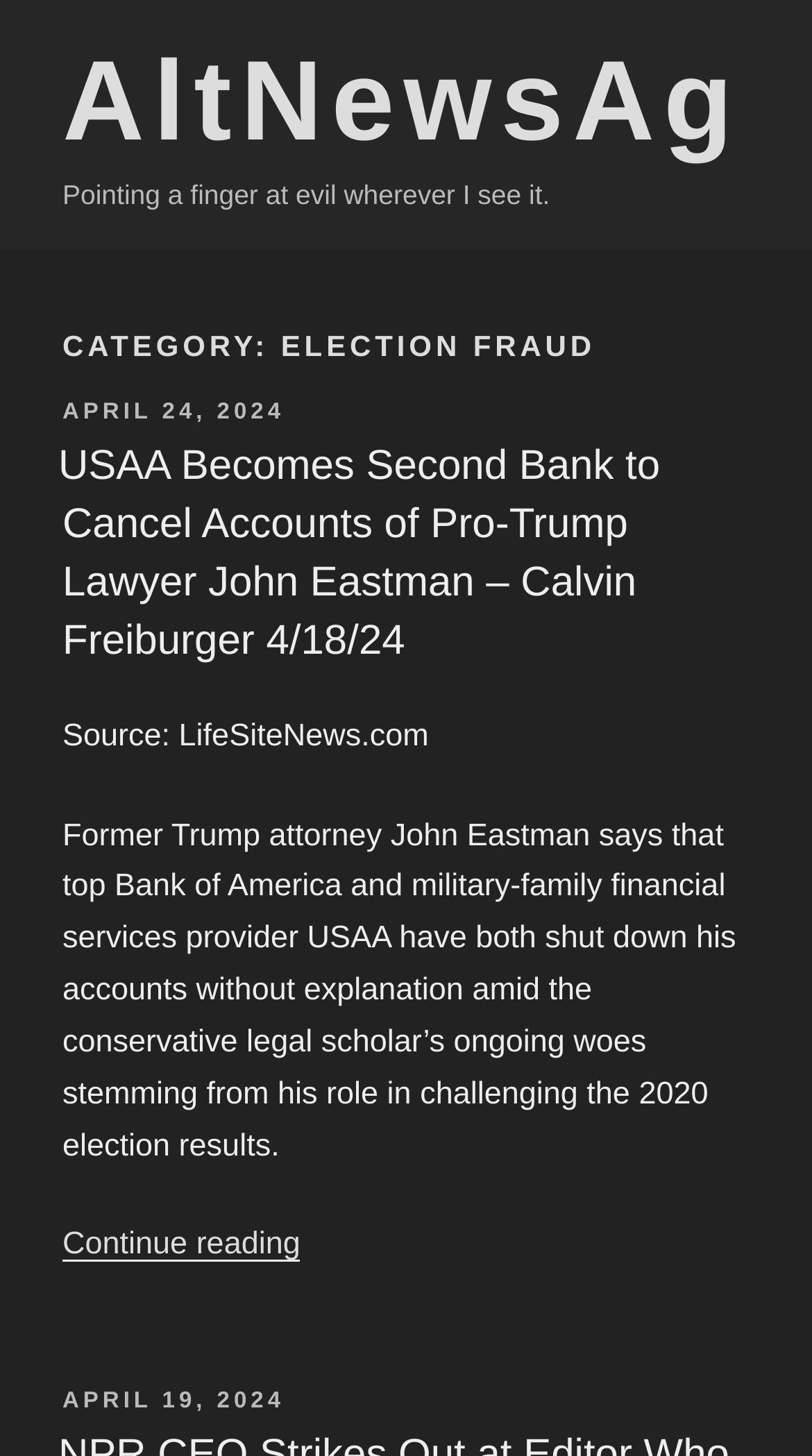Describe all the visual and textual components of the webpage comprehensively.

The webpage is about election fraud, with the title "Election Fraud – AltNewsAg" at the top. Below the title, there is a link to "AltNewsAg" on the top-left side of the page. Next to the link, there is a static text "Pointing a finger at evil wherever I see it." 

Underneath, there is a heading "CATEGORY: ELECTION FRAUD" that spans almost the entire width of the page. Below the heading, there is an article section that takes up most of the page's real estate. 

At the top of the article section, there is a header with the text "POSTED ON" followed by a link to a date "APRIL 24, 2024". Below this, there is a heading that reads "USAA Becomes Second Bank to Cancel Accounts of Pro-Trump Lawyer John Eastman – Calvin Freiburger 4/18/24", which is also a link. 

The main content of the article is a block of text that describes how USAA, a military-family financial services provider, has shut down the accounts of former Trump attorney John Eastman without explanation. The text is followed by a link to continue reading the article. 

At the bottom of the article section, there is another "POSTED ON" label followed by a link to a date "APRIL 19, 2024". There is also a source citation "Source: LifeSiteNews.com" above the main article text.